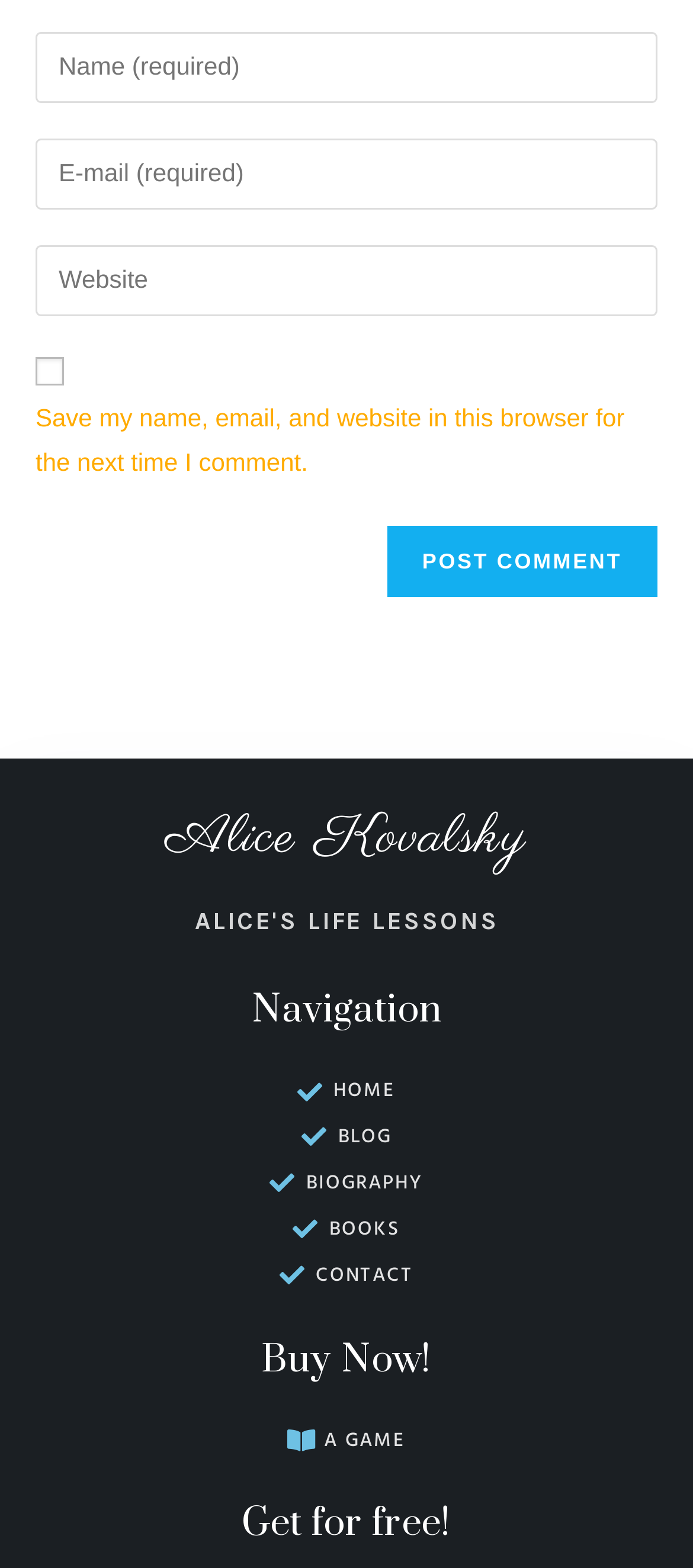Determine the bounding box coordinates of the clickable element to complete this instruction: "Visit Alice Kovalsky's homepage". Provide the coordinates in the format of four float numbers between 0 and 1, [left, top, right, bottom].

[0.239, 0.512, 0.761, 0.558]